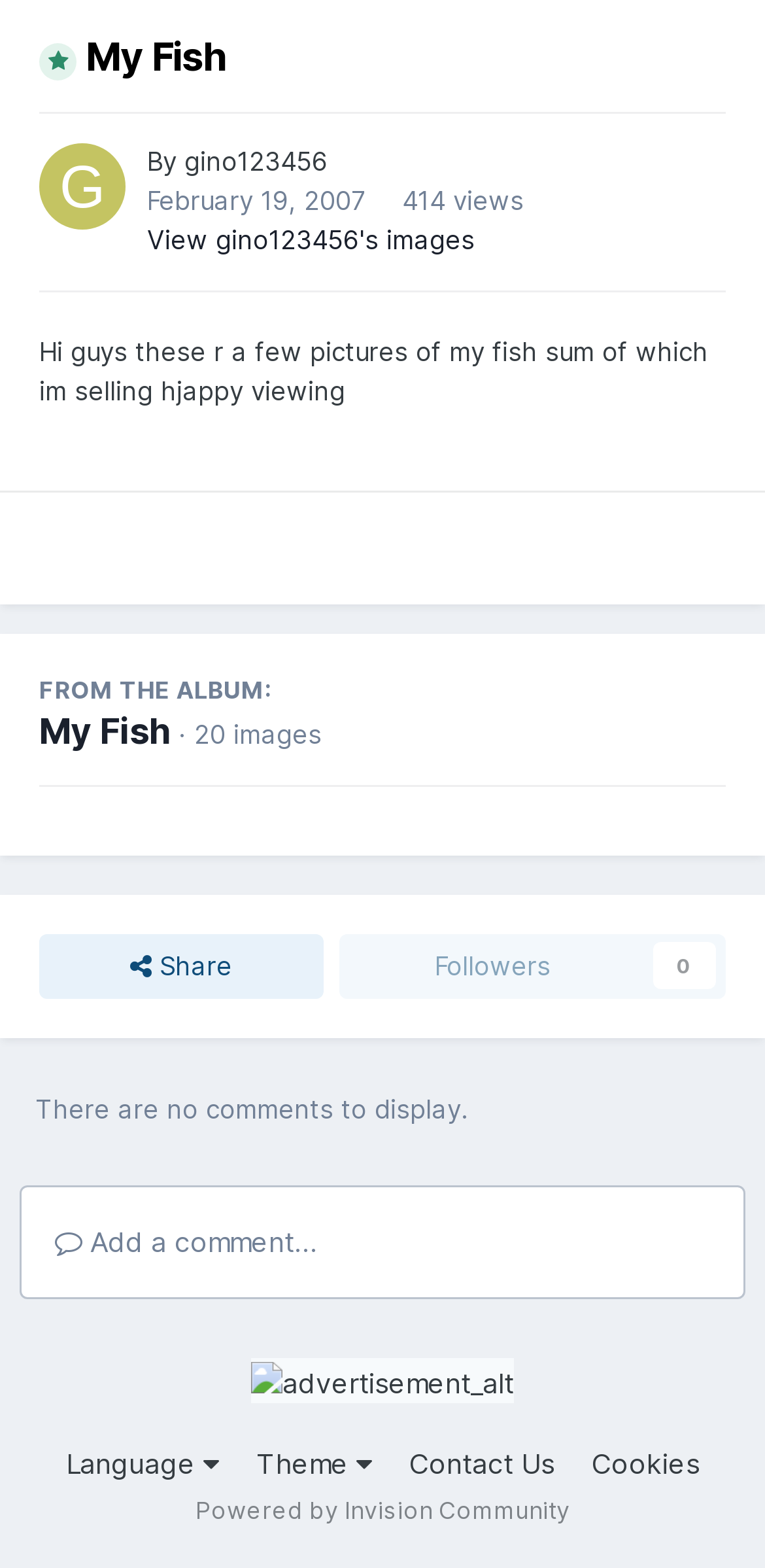Locate the bounding box coordinates of the segment that needs to be clicked to meet this instruction: "Share".

[0.051, 0.596, 0.422, 0.636]